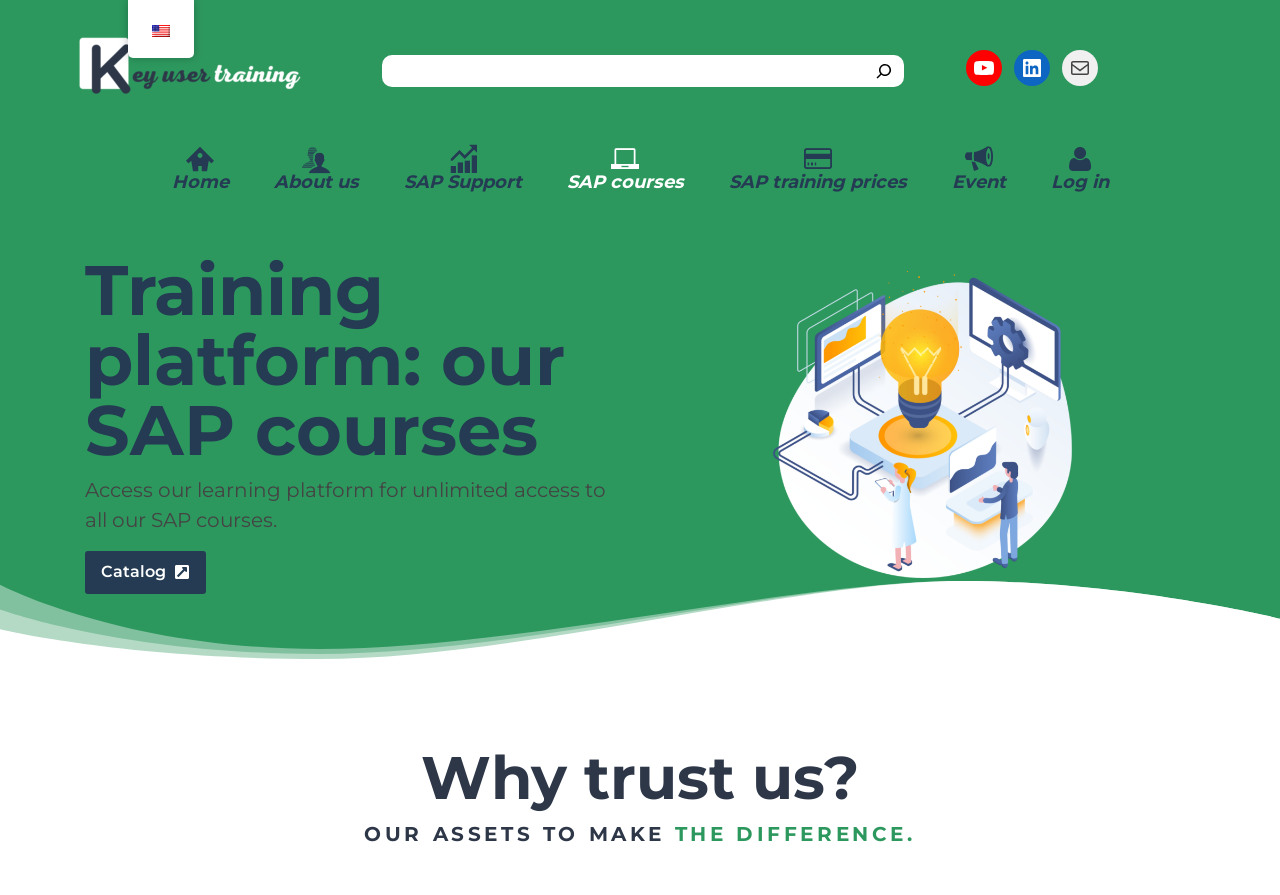Identify the bounding box coordinates of the element that should be clicked to fulfill this task: "Go to YouTube channel". The coordinates should be provided as four float numbers between 0 and 1, i.e., [left, top, right, bottom].

[0.754, 0.056, 0.782, 0.096]